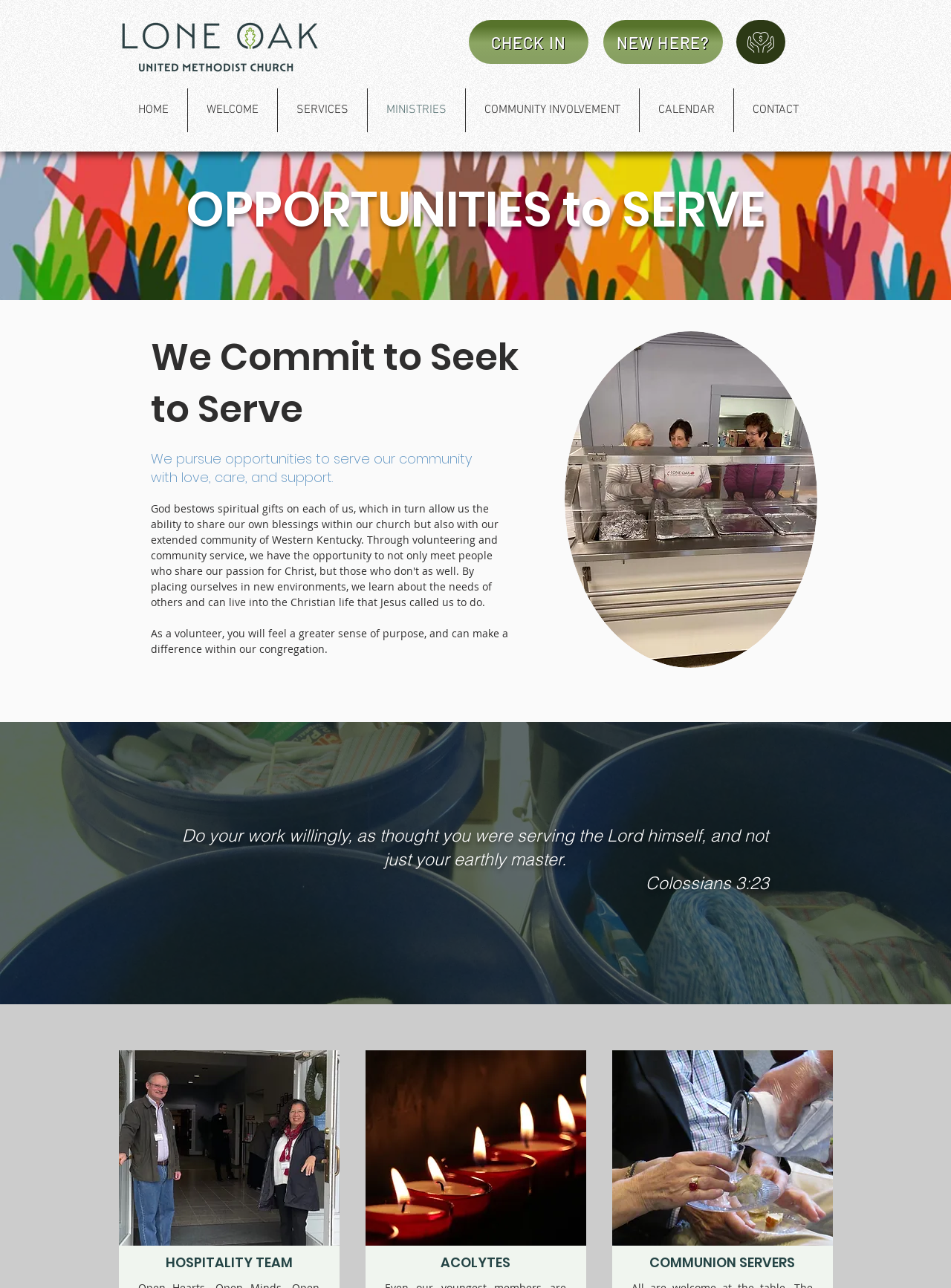How many images are there on the webpage?
Provide a concise answer using a single word or phrase based on the image.

7